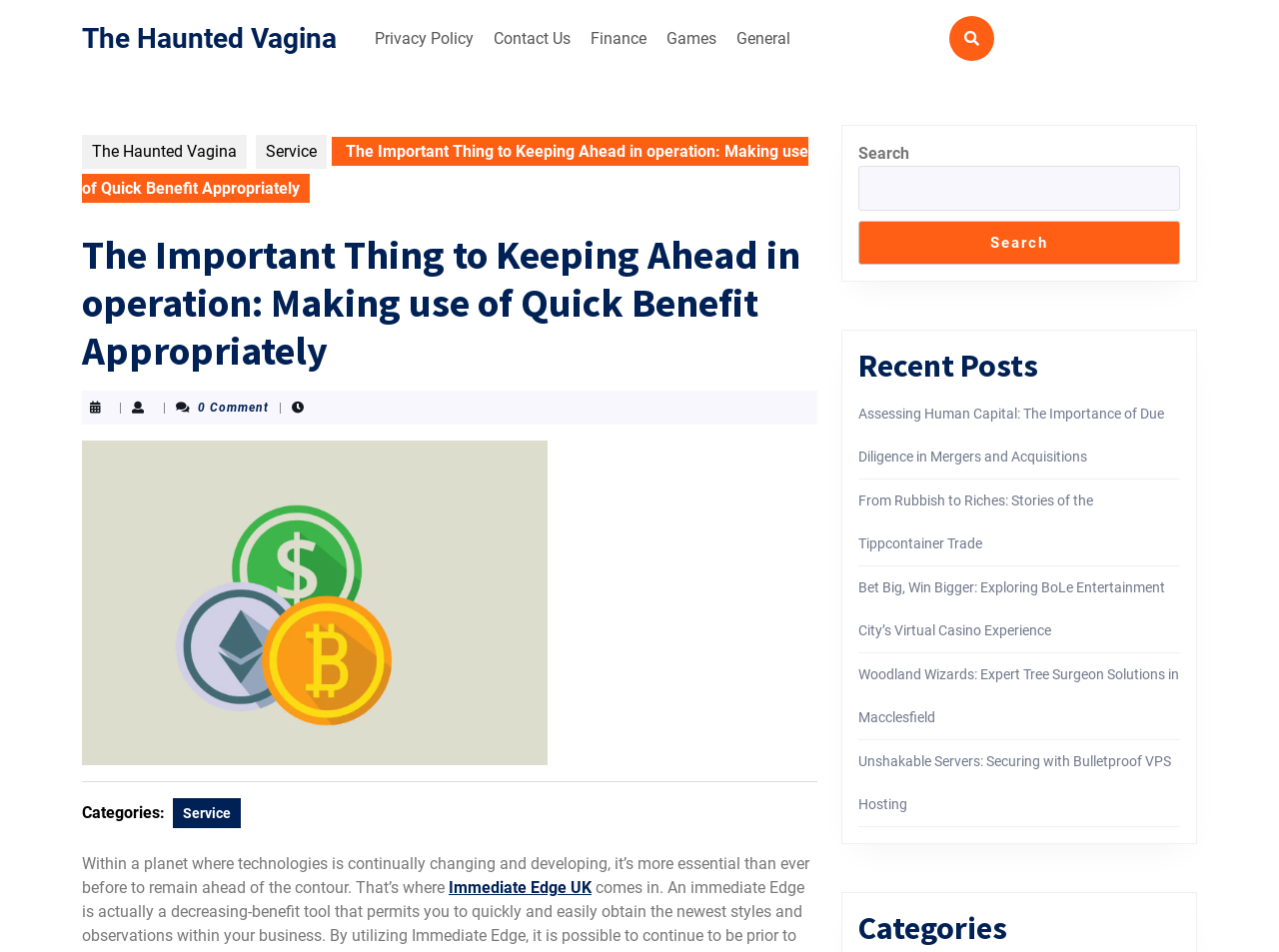How many navigation links are in the top menu?
Look at the image and provide a detailed response to the question.

I counted the number of links under the 'Top Menu' navigation element, which are 'Privacy Policy', 'Contact Us', 'Finance', 'Games', and 'General'.